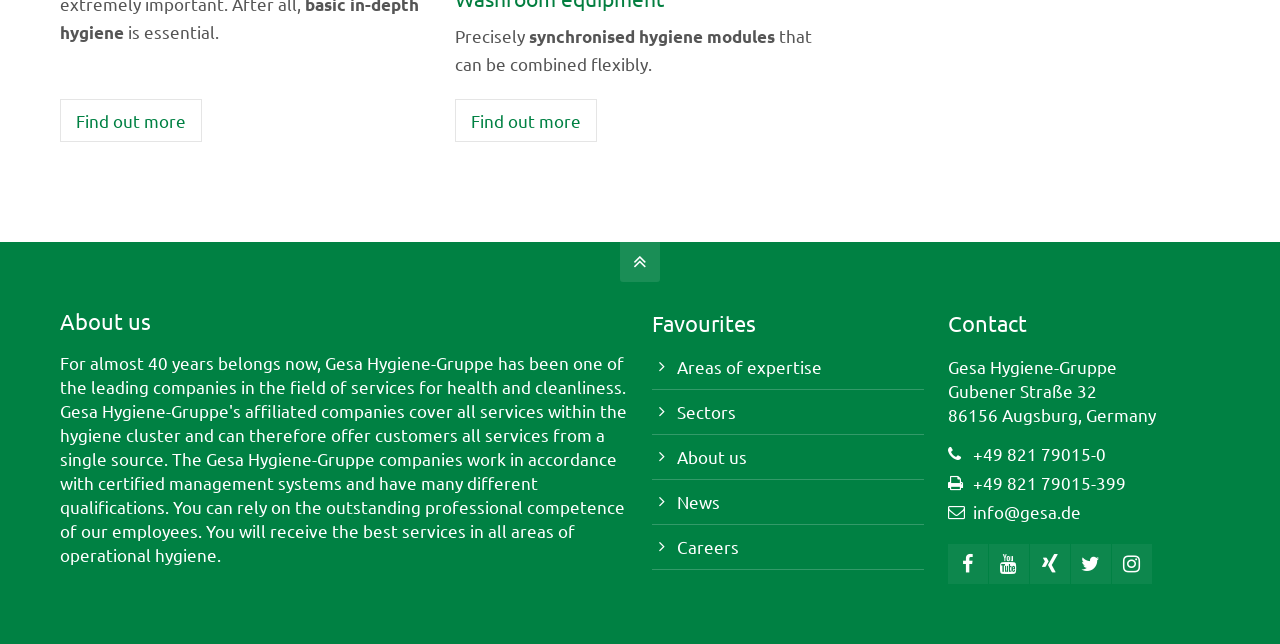Locate the bounding box coordinates of the area you need to click to fulfill this instruction: 'Play the audio'. The coordinates must be in the form of four float numbers ranging from 0 to 1: [left, top, right, bottom].

None